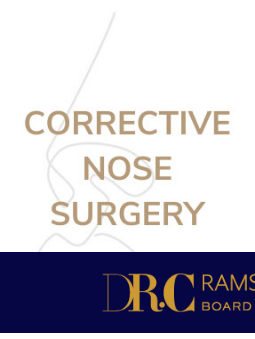What does 'D.R.C' stand for?
Refer to the screenshot and answer in one word or phrase.

Not specified